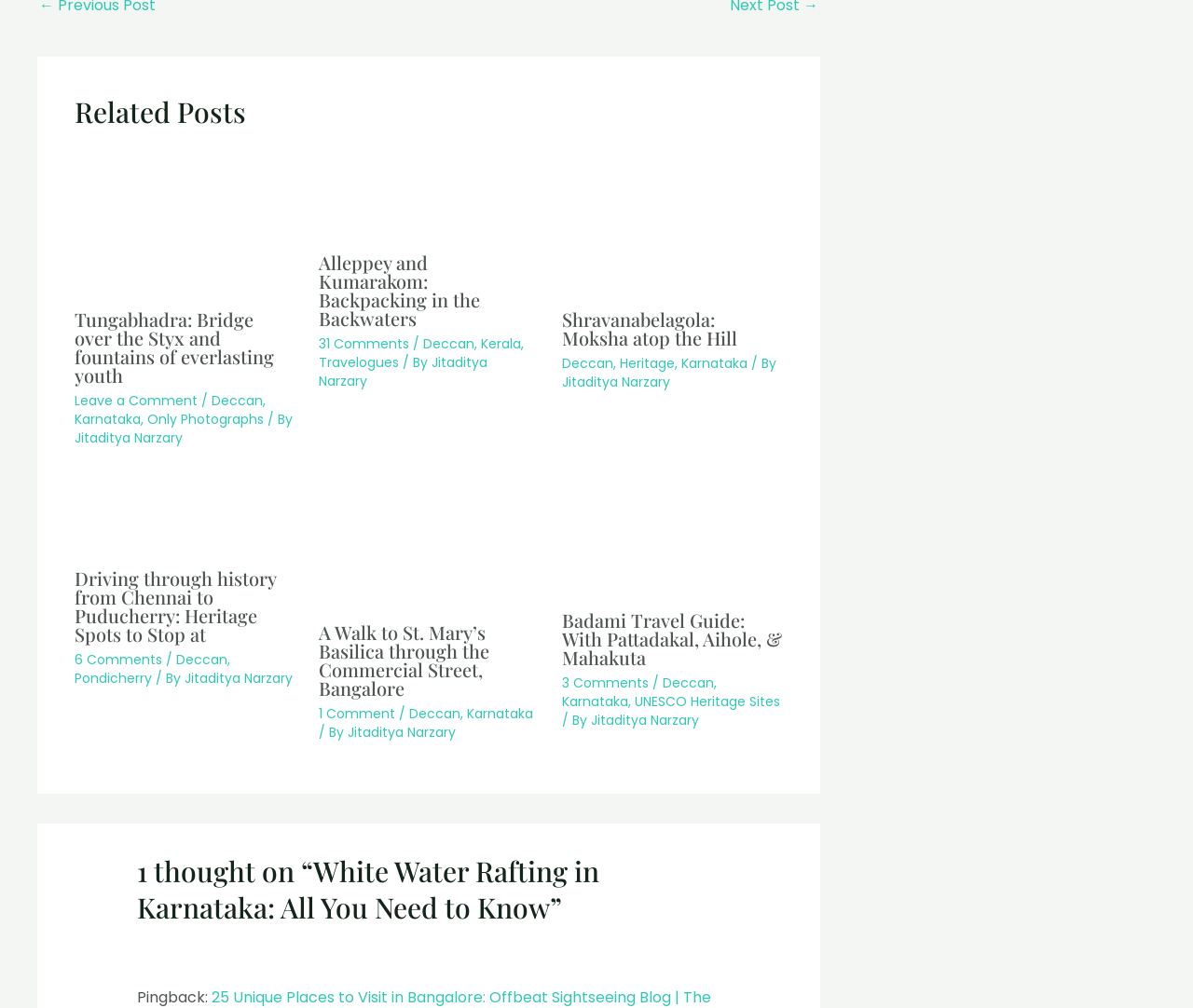What is the location mentioned in the fifth article?
Please elaborate on the answer to the question with detailed information.

I found the fifth article element and looked for a link element with text containing a location. I found the element with text 'Puducherry'.